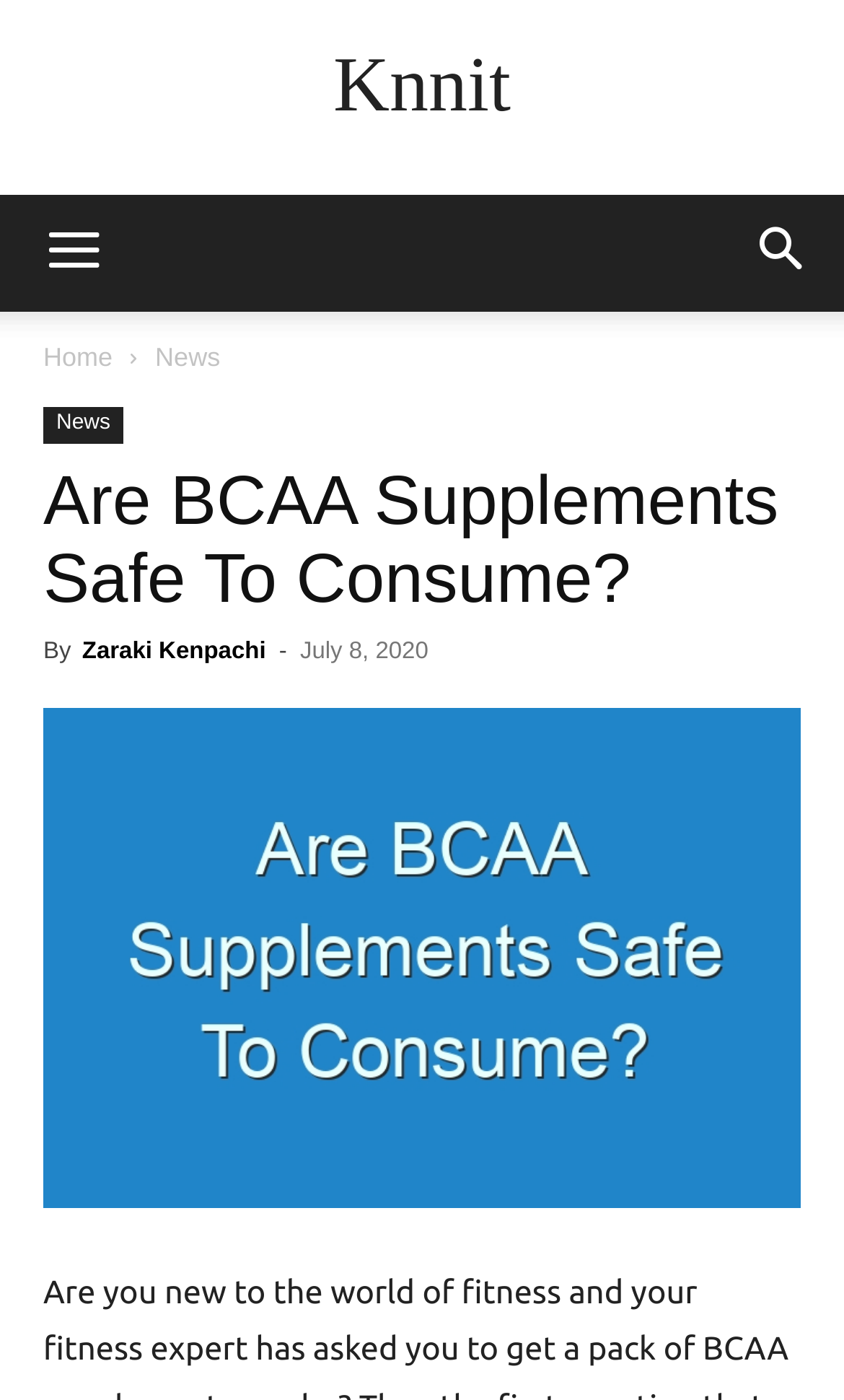For the following element description, predict the bounding box coordinates in the format (top-left x, top-left y, bottom-right x, bottom-right y). All values should be floating point numbers between 0 and 1. Description: Knnit

[0.391, 0.033, 0.609, 0.11]